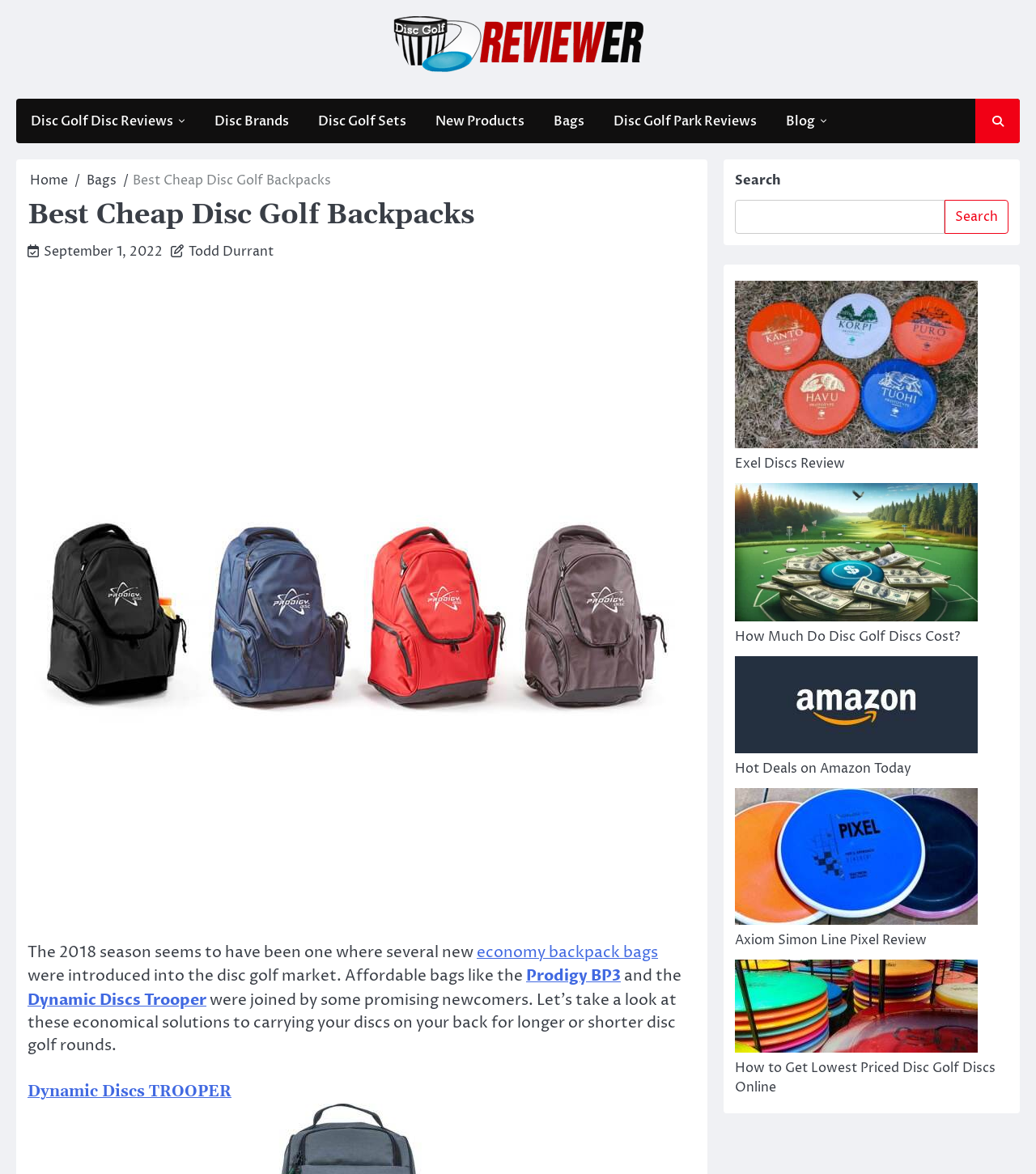What is the purpose of the search box?
Ensure your answer is thorough and detailed.

The search box is located in the top right corner of the webpage, and it has a label 'Search' and a button 'Search'. This suggests that the purpose of the search box is to allow users to search the website for specific content.